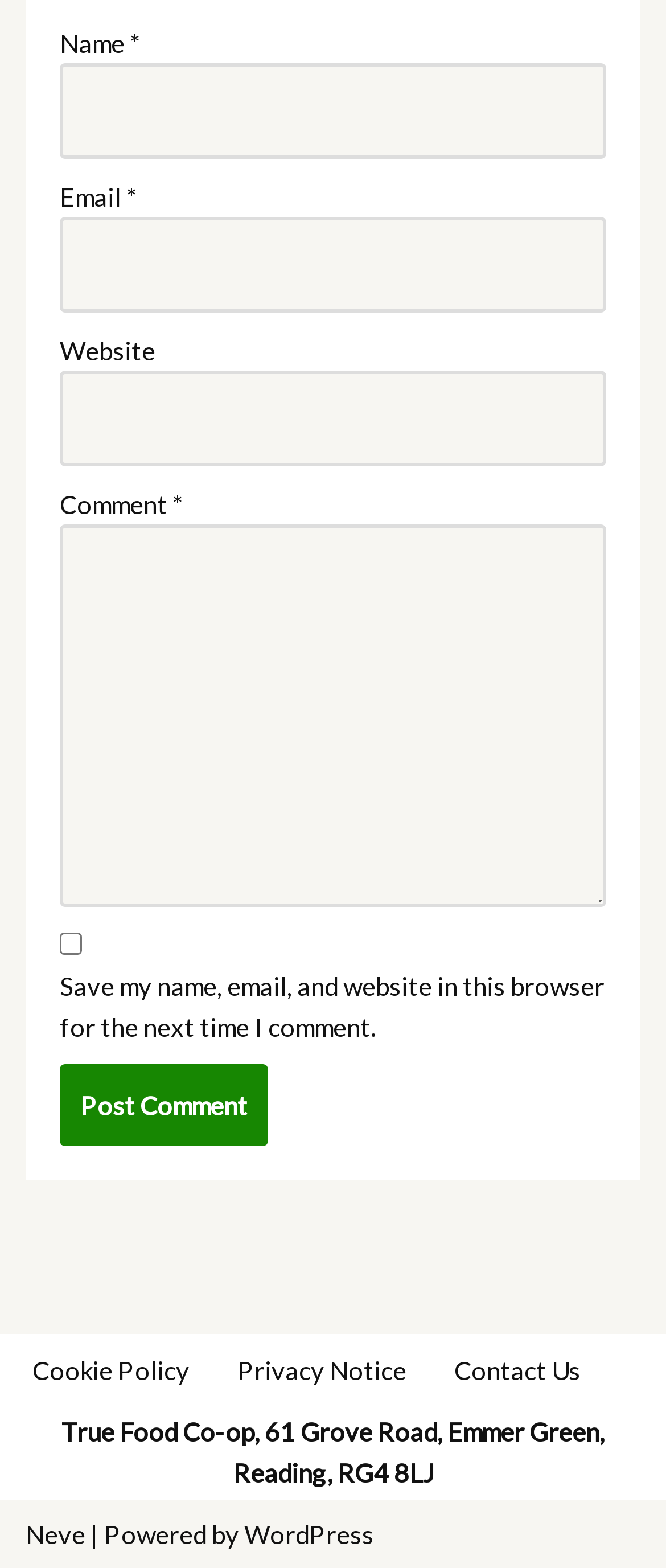Specify the bounding box coordinates of the area to click in order to follow the given instruction: "Visit the Contact Us page."

[0.682, 0.86, 0.872, 0.887]